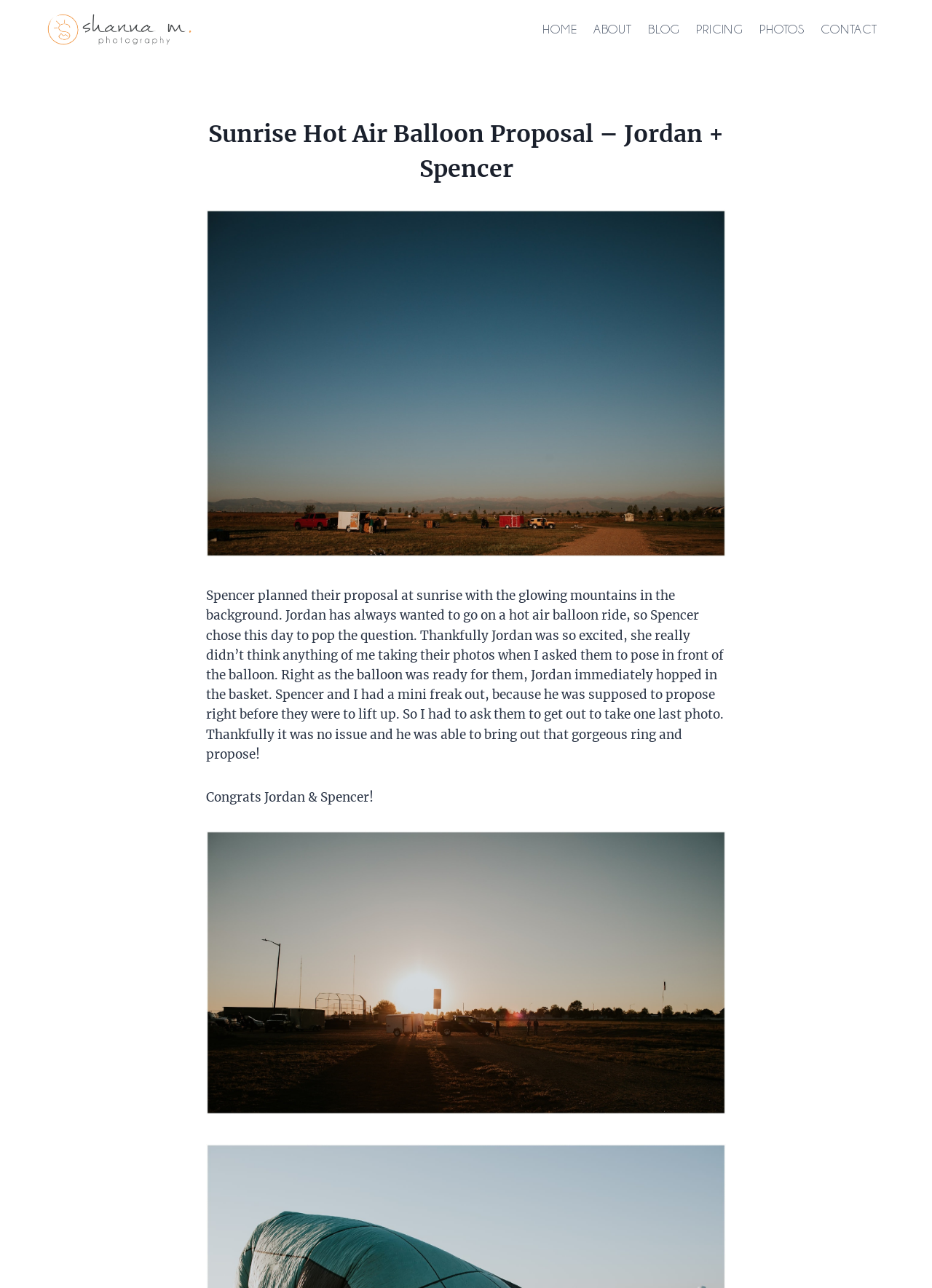What is the main heading of this webpage? Please extract and provide it.

Sunrise Hot Air Balloon Proposal – Jordan + Spencer